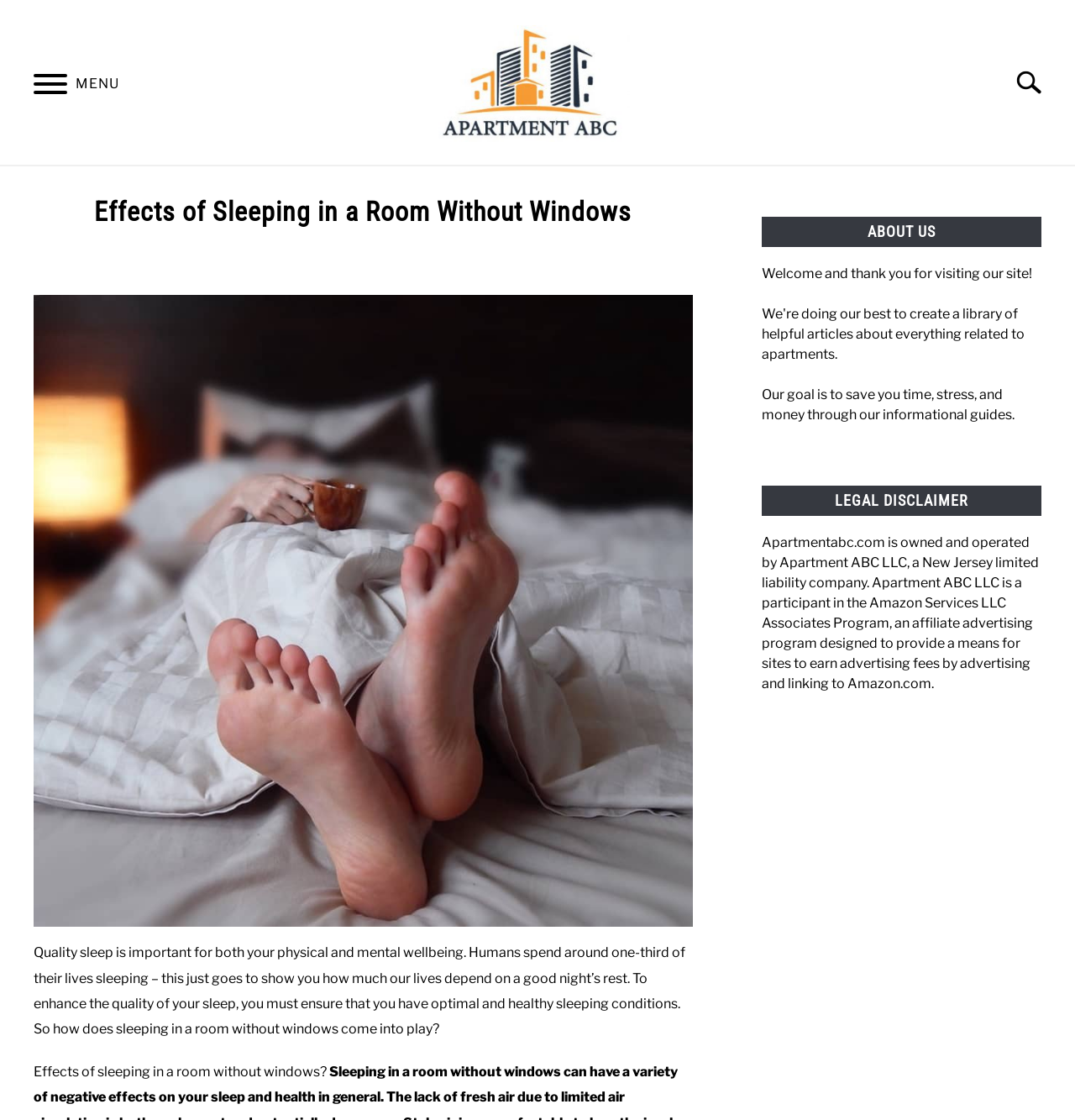Using the format (top-left x, top-left y, bottom-right x, bottom-right y), and given the element description, identify the bounding box coordinates within the screenshot: How To Center

[0.421, 0.148, 0.553, 0.183]